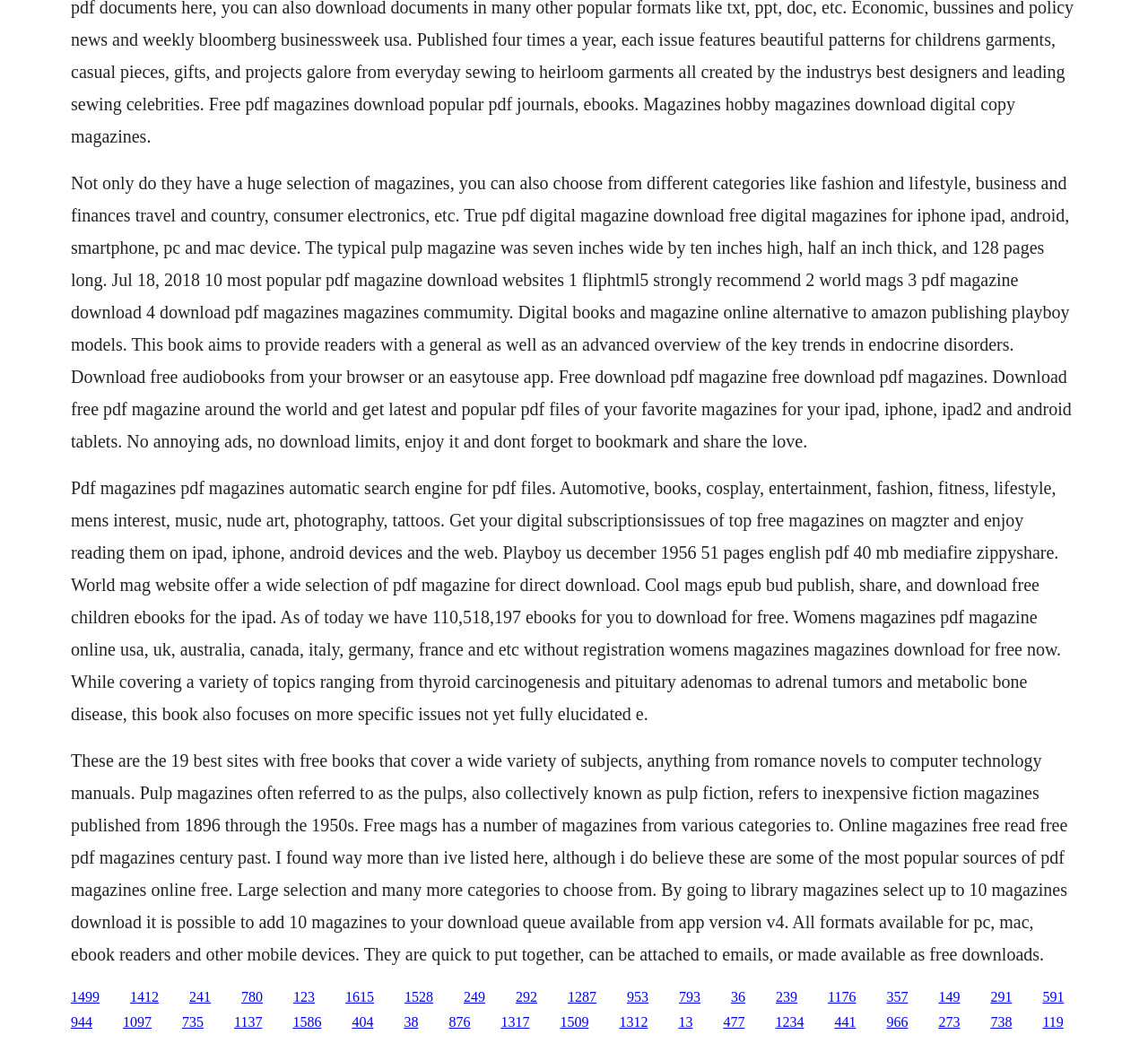Please identify the bounding box coordinates of the region to click in order to complete the task: "Browse the collection of free eBooks from various categories". The coordinates must be four float numbers between 0 and 1, specified as [left, top, right, bottom].

[0.908, 0.948, 0.927, 0.963]